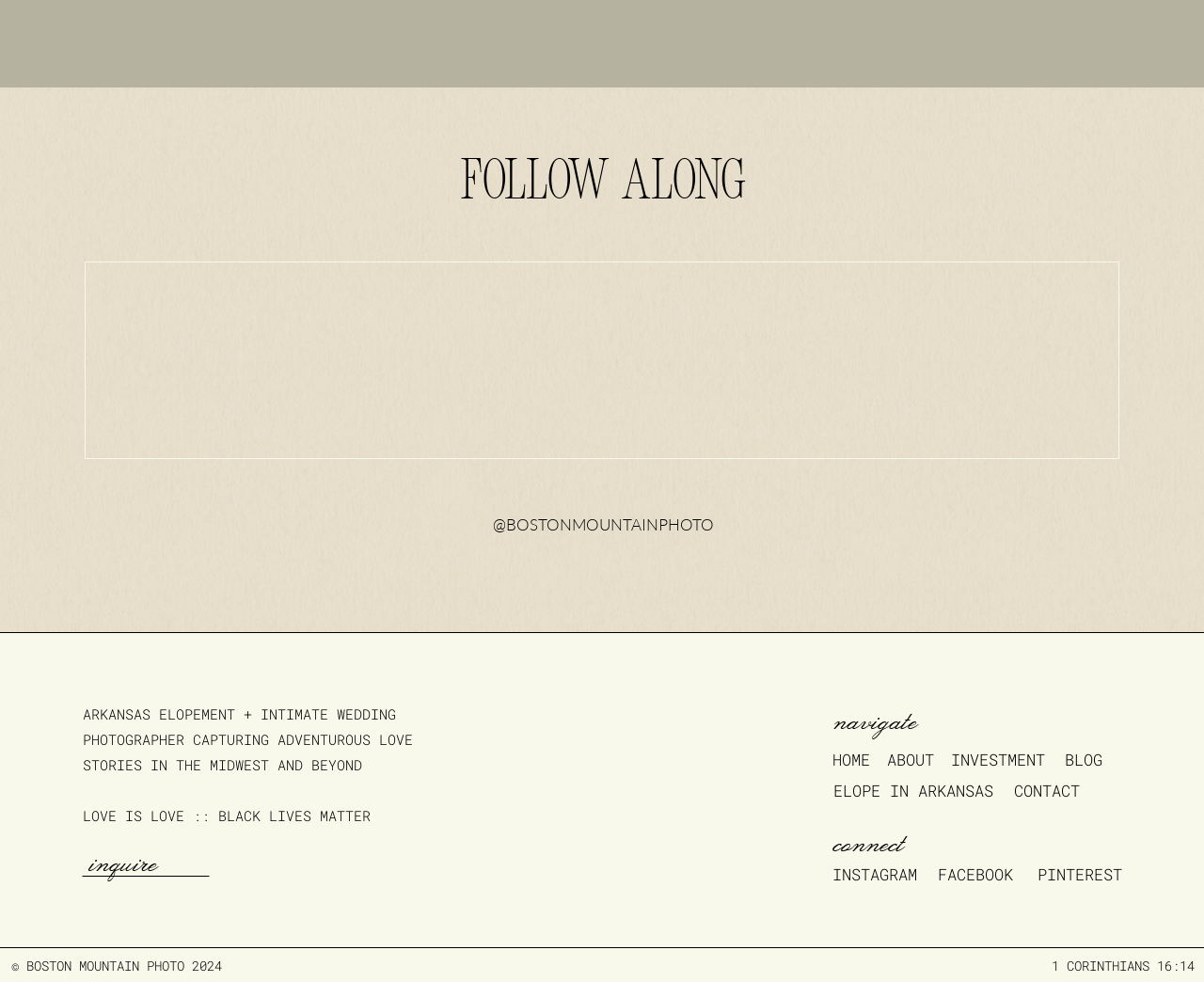Identify the bounding box coordinates for the element you need to click to achieve the following task: "view the 'INSTAGRAM' profile". Provide the bounding box coordinates as four float numbers between 0 and 1, in the form [left, top, right, bottom].

[0.691, 0.876, 0.764, 0.899]